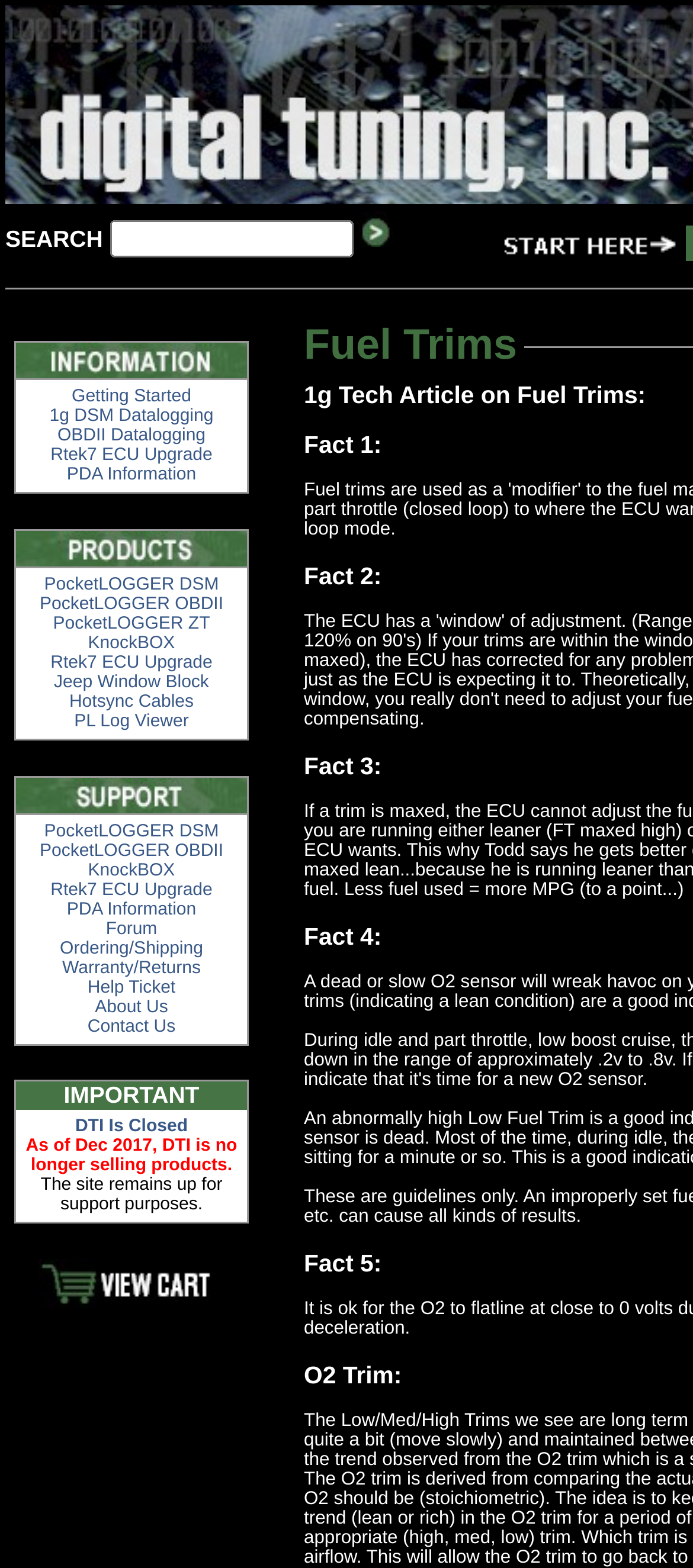Pinpoint the bounding box coordinates of the area that must be clicked to complete this instruction: "Place an order".

None